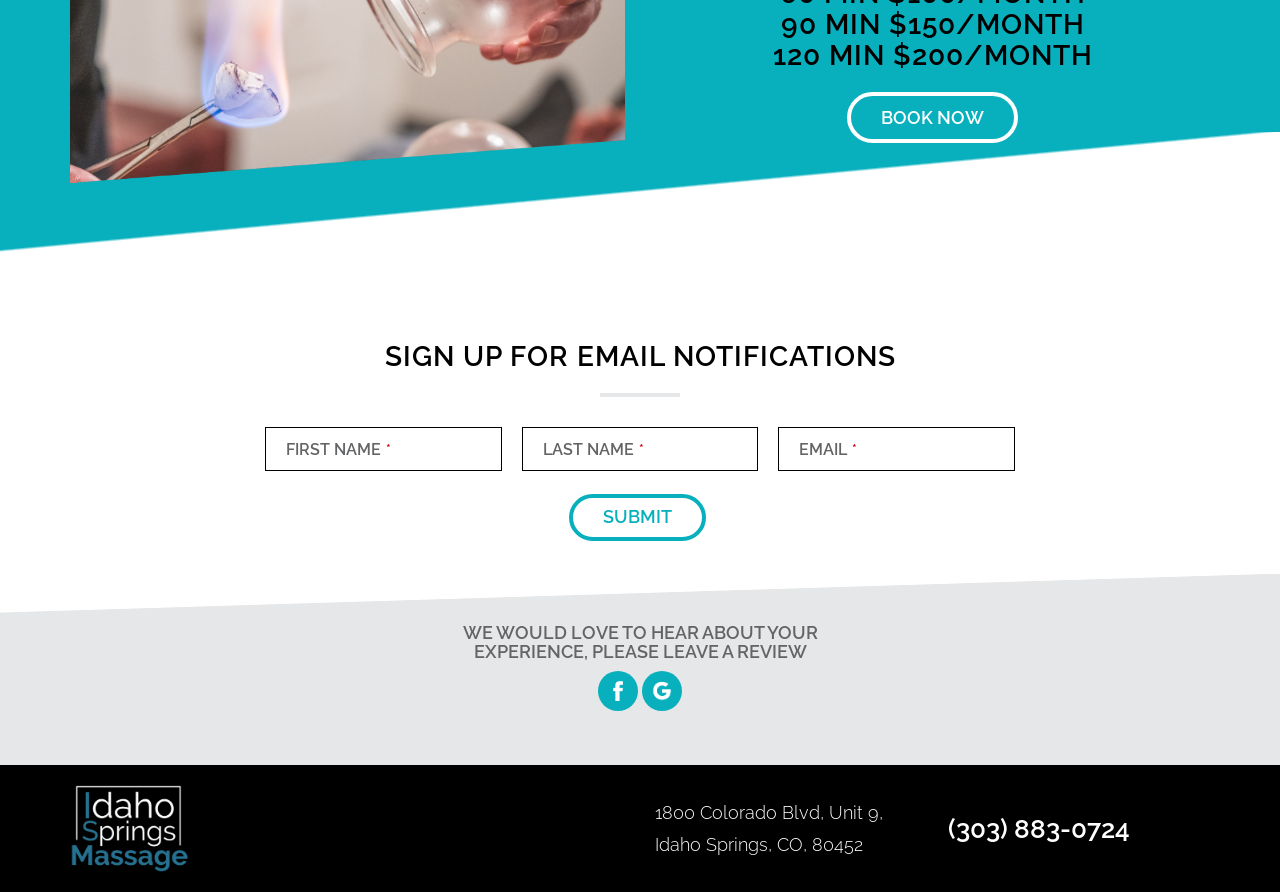What is the phone number of the business?
Using the visual information, answer the question in a single word or phrase.

(303) 883-0724